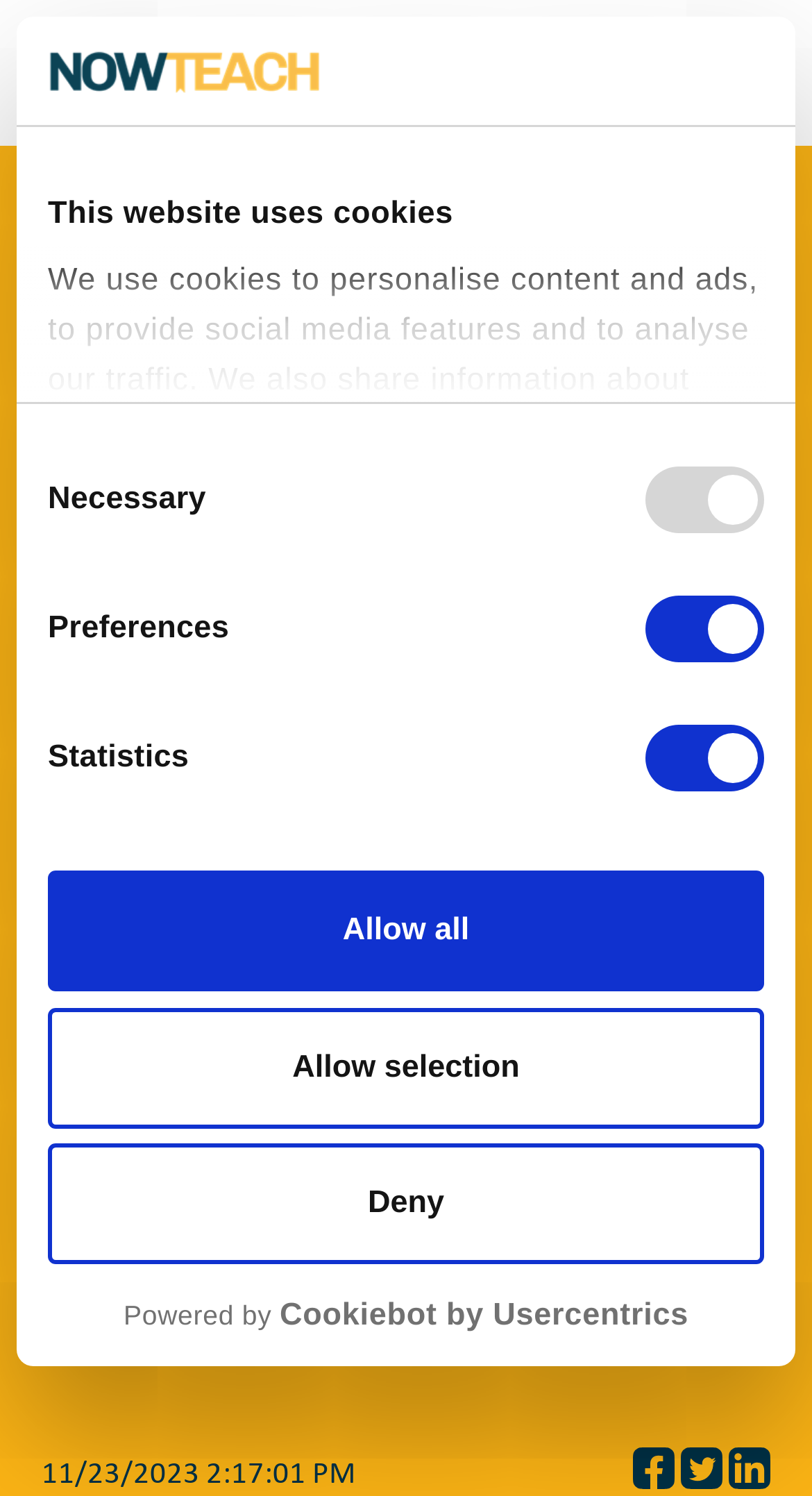Locate the bounding box coordinates of the item that should be clicked to fulfill the instruction: "Click the 'Home' link in the breadcrumb".

[0.051, 0.12, 0.131, 0.138]